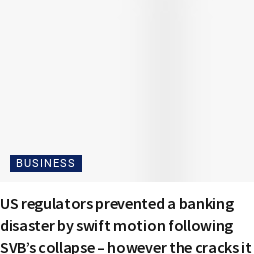What is being examined in the article?
Please answer the question with a single word or phrase, referencing the image.

Long-term implications